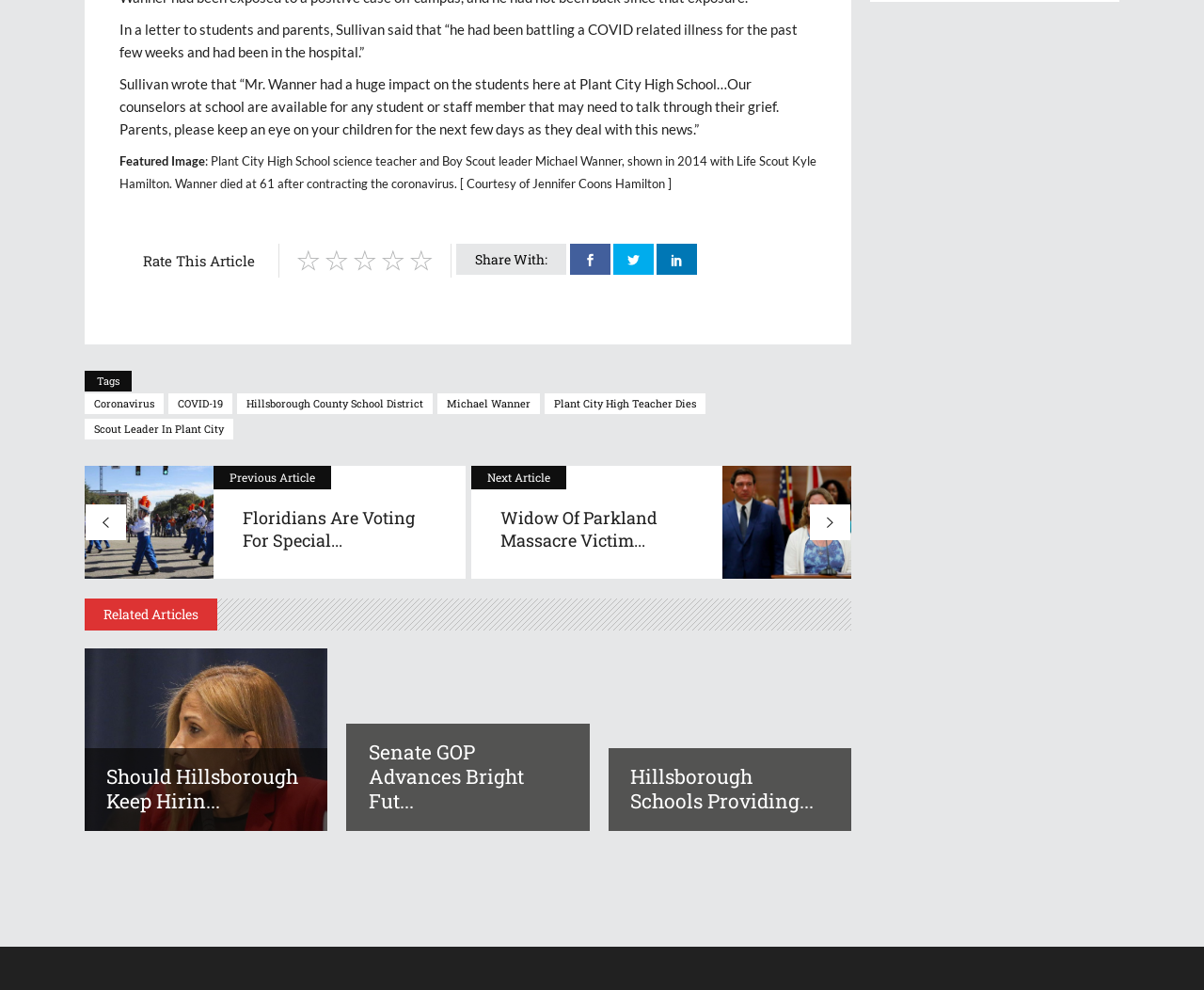Refer to the image and answer the question with as much detail as possible: What is the name of the school mentioned in the article?

I found this answer by reading the text on the webpage, which mentions 'Plant City High School' as the school where Michael Wanner taught.